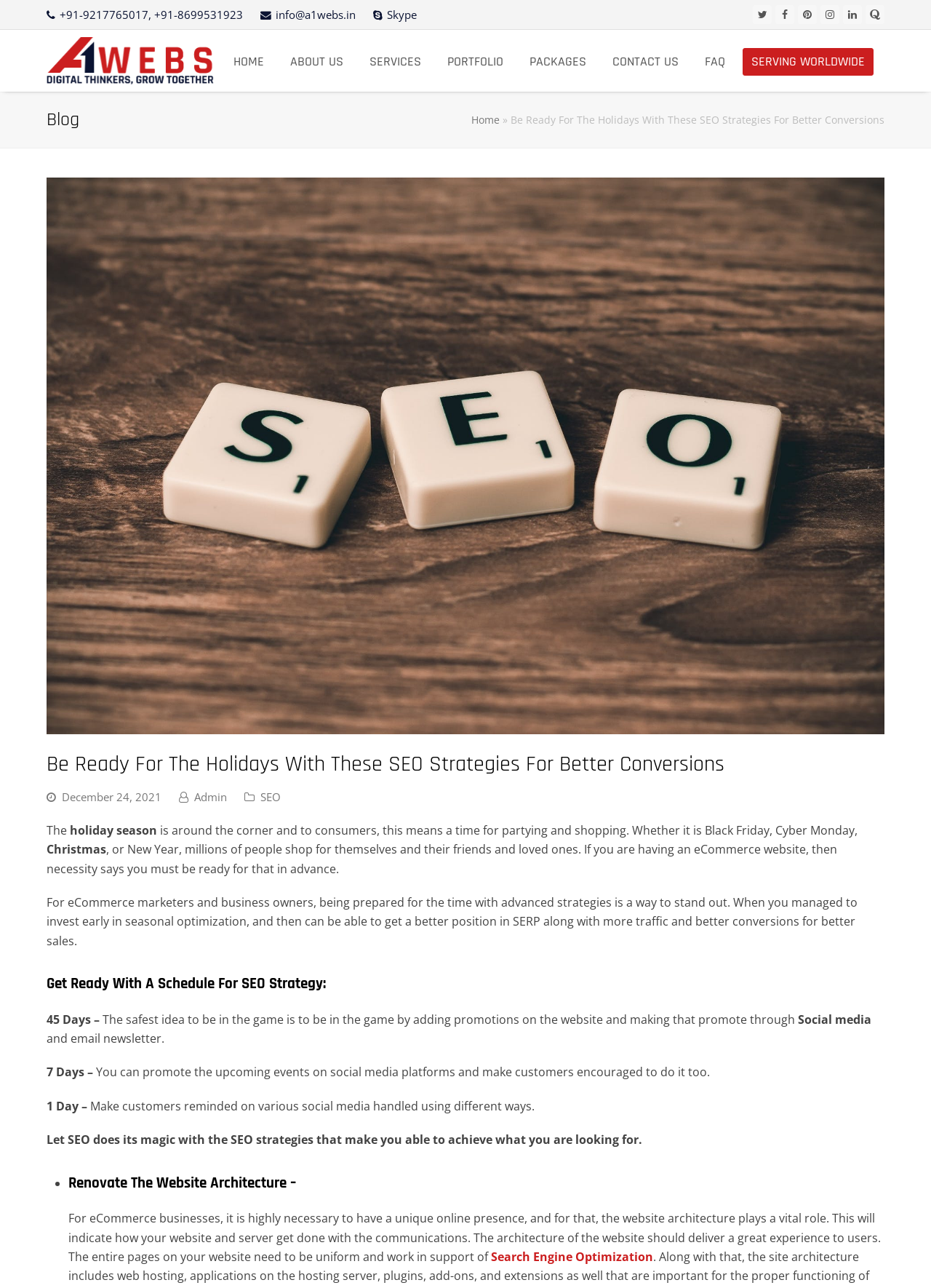Determine the bounding box coordinates for the UI element described. Format the coordinates as (top-left x, top-left y, bottom-right x, bottom-right y) and ensure all values are between 0 and 1. Element description: Search Engine Optimization

[0.527, 0.969, 0.702, 0.982]